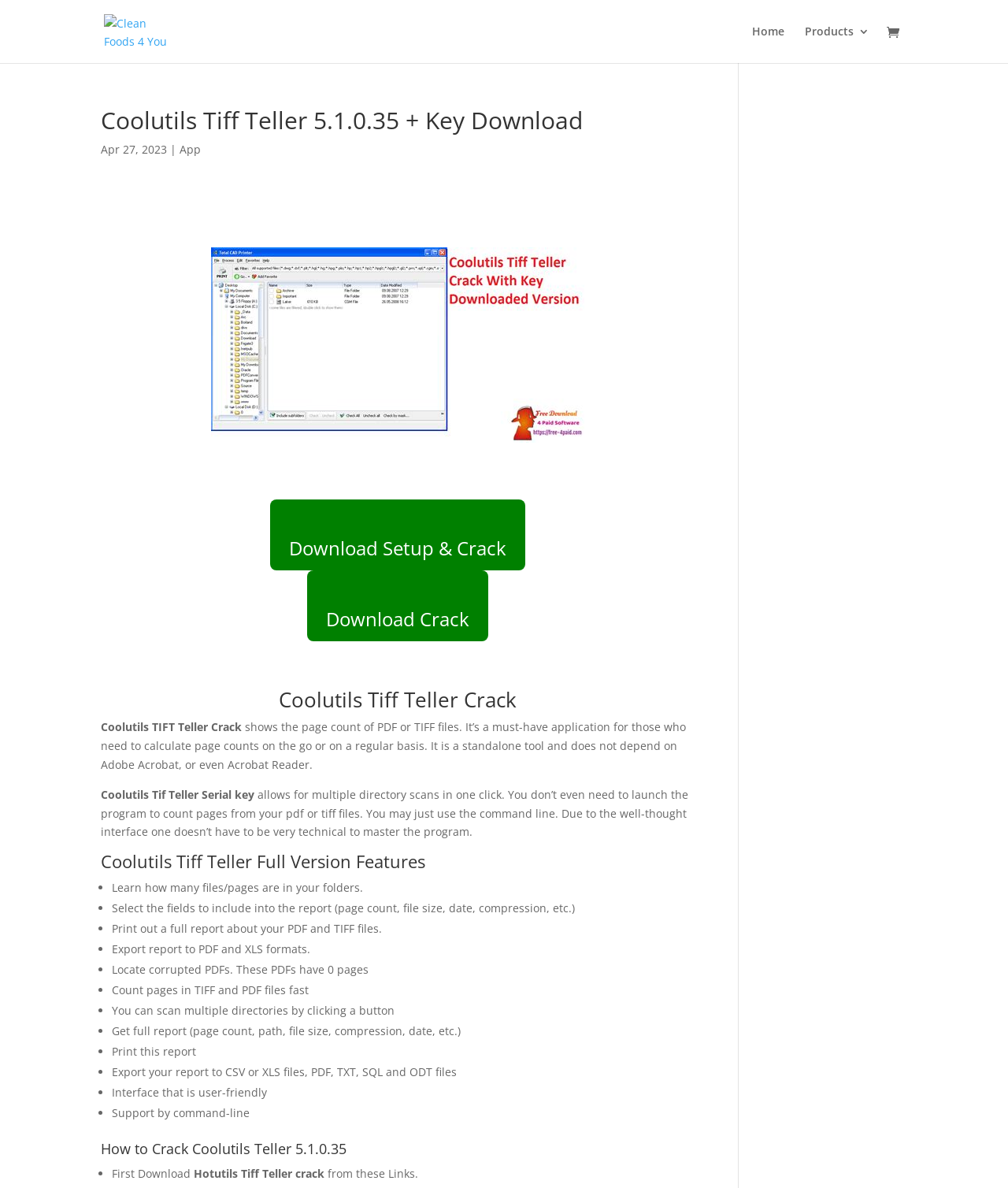Write an exhaustive caption that covers the webpage's main aspects.

The webpage is about Coolutils Tiff Teller 5.1.0.35, a software for counting pages in PDF and TIFF files. At the top, there is a logo and a link to "Clean Foods 4 You" on the left, and navigation links to "Home" and "Products 3" on the right. Below the logo, there is a heading that displays the software's name and a brief description.

On the left side of the page, there is a section that provides information about the software, including its features, benefits, and how to use it. This section is divided into several subheadings, including "Coolutils Tiff Teller Crack", "Coolutils Tiff Teller Full Version Features", and "How to Crack Coolutils Teller 5.1.0.35". Under each subheading, there are lists of bullet points that describe the software's capabilities, such as counting pages, selecting fields for reports, and exporting reports to various formats.

On the right side of the page, there are two prominent buttons: "Download Setup & Crack" and "Download Crack". These buttons are accompanied by a brief description of the software and its benefits. There is also an image of the software's interface, which shows a simple and user-friendly design.

Throughout the page, there are several static text elements that provide additional information about the software, including its serial key, system requirements, and user reviews. The overall layout of the page is clean and easy to navigate, with clear headings and concise text that makes it easy to find the desired information.